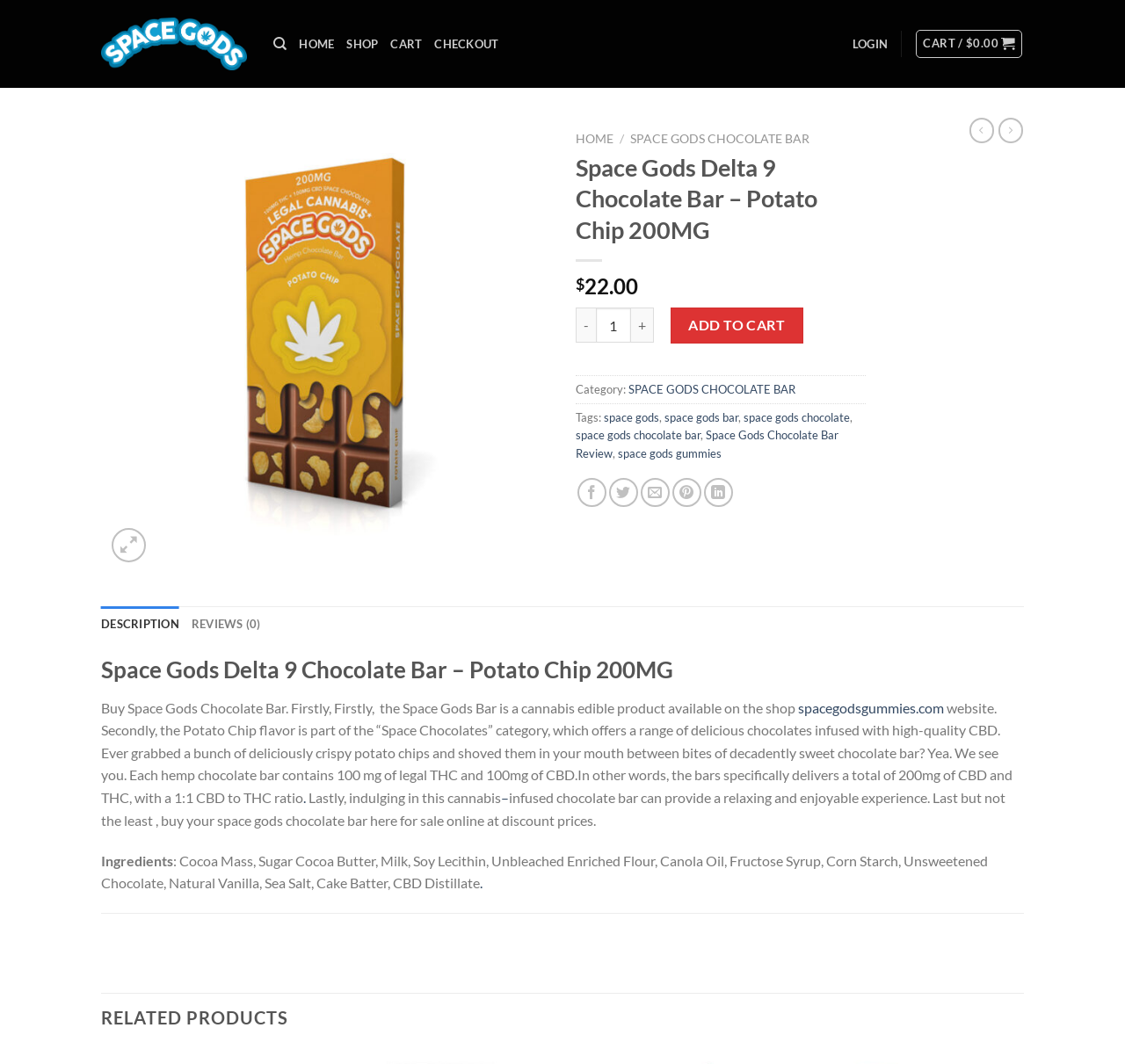Please find the bounding box coordinates (top-left x, top-left y, bottom-right x, bottom-right y) in the screenshot for the UI element described as follows: parent_node: Search for: aria-label="Search"

[0.243, 0.025, 0.255, 0.057]